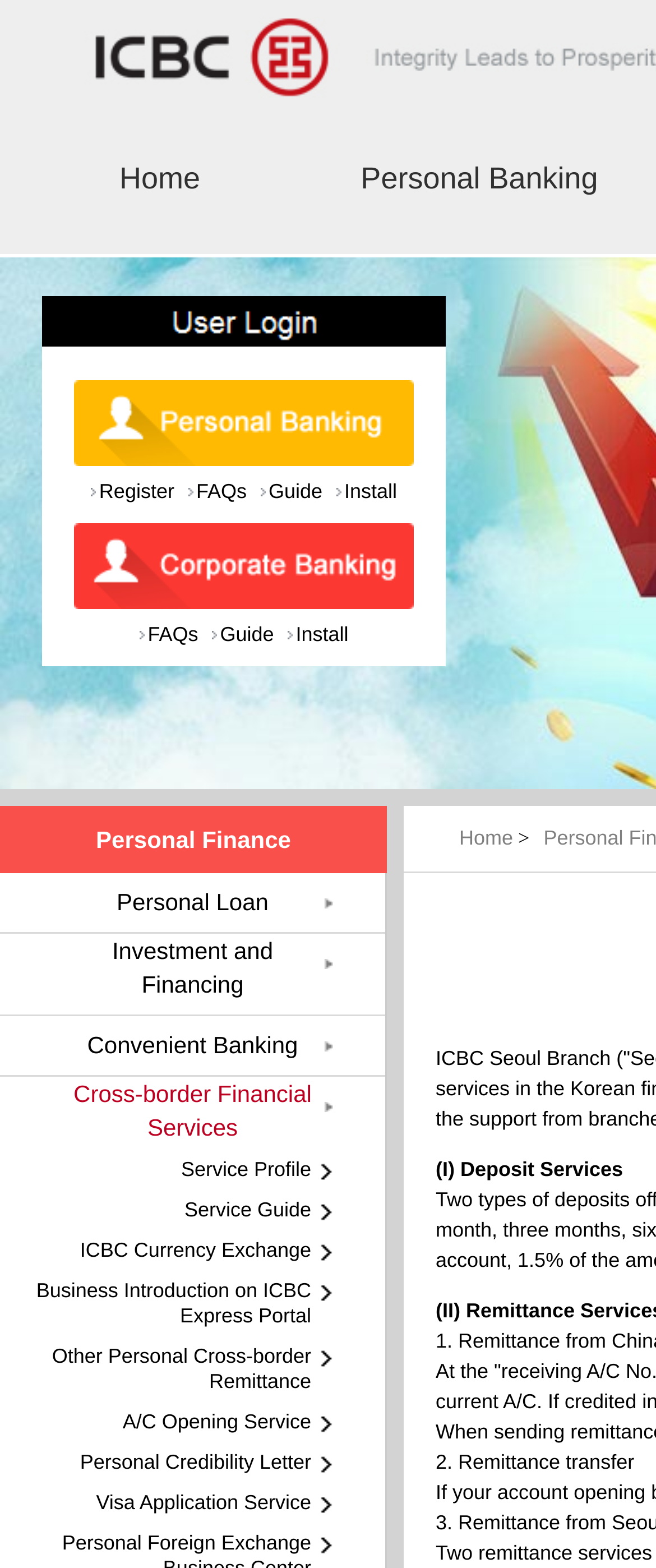Offer a meticulous caption that includes all visible features of the webpage.

The webpage is the home page of the Seoul branch of ICBC China. At the top, there are two main navigation links: "Home" and "Personal Banking". Below these links, there is a prominent image that takes up most of the width of the page. 

To the right of the image, there are several links, including "Register", "FAQs", "Guide", and "Install". Below these links, there is another set of links, including "FAQs", "Guide", and "Install", which are likely related to the same topics as the previous set. 

Further down the page, there is a section with several static text elements, including "Personal Finance", "Personal Loan", "Investment and Financing", "Convenient Banking", and "Cross-border Financial Services". These text elements are arranged vertically, with each one below the previous one.

To the right of these text elements, there is a nested section with a link "Home >", which leads to a subpage with the title "2. Remittance transfer". Below this section, there are more links, including "Service Profile", "Service Guide", and "Business Introduction on ICBC Express Portal". 

The page also features several static text elements, including "ICBC Currency Exchange", "Other Personal Cross-border Remittance", "A/C Opening Service", and "Personal Credibility Letter". Finally, there are links to "Visa Application Service" and other related services.